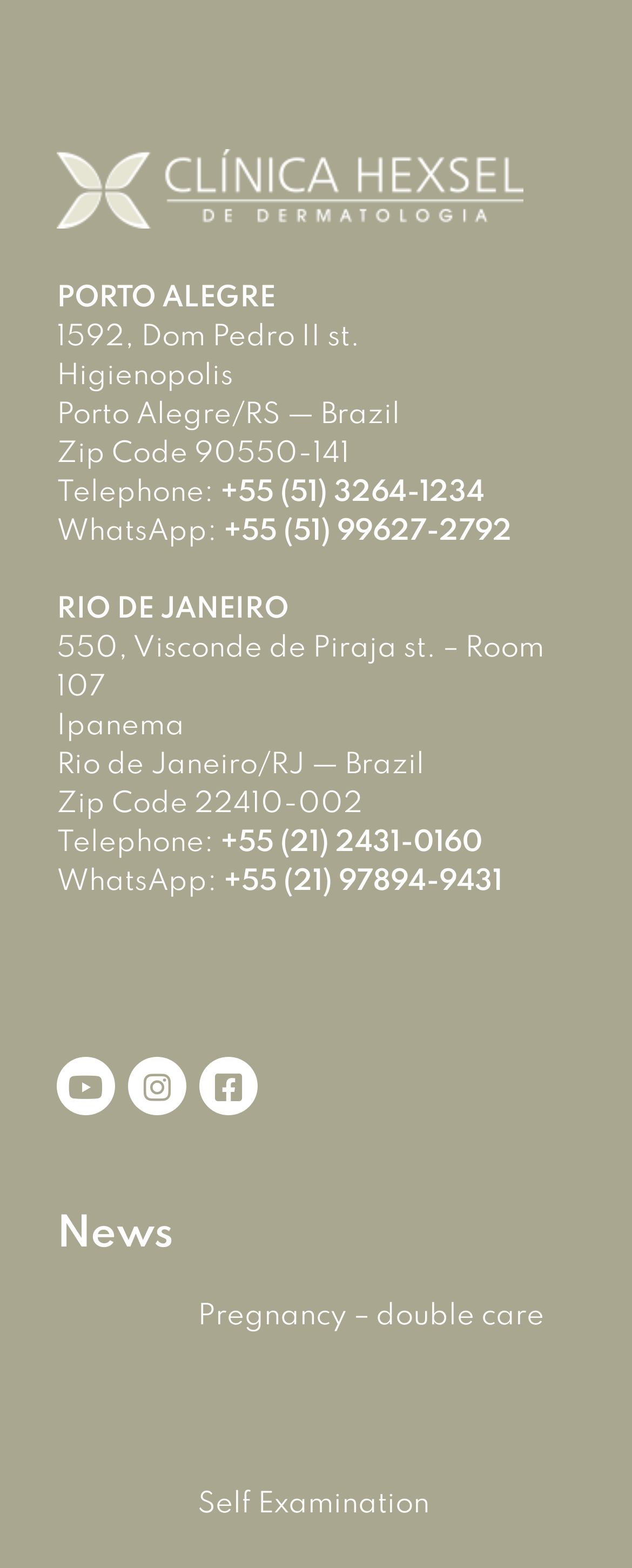Kindly determine the bounding box coordinates for the clickable area to achieve the given instruction: "Send a WhatsApp message to the Rio de Janeiro office".

[0.449, 0.554, 0.795, 0.572]